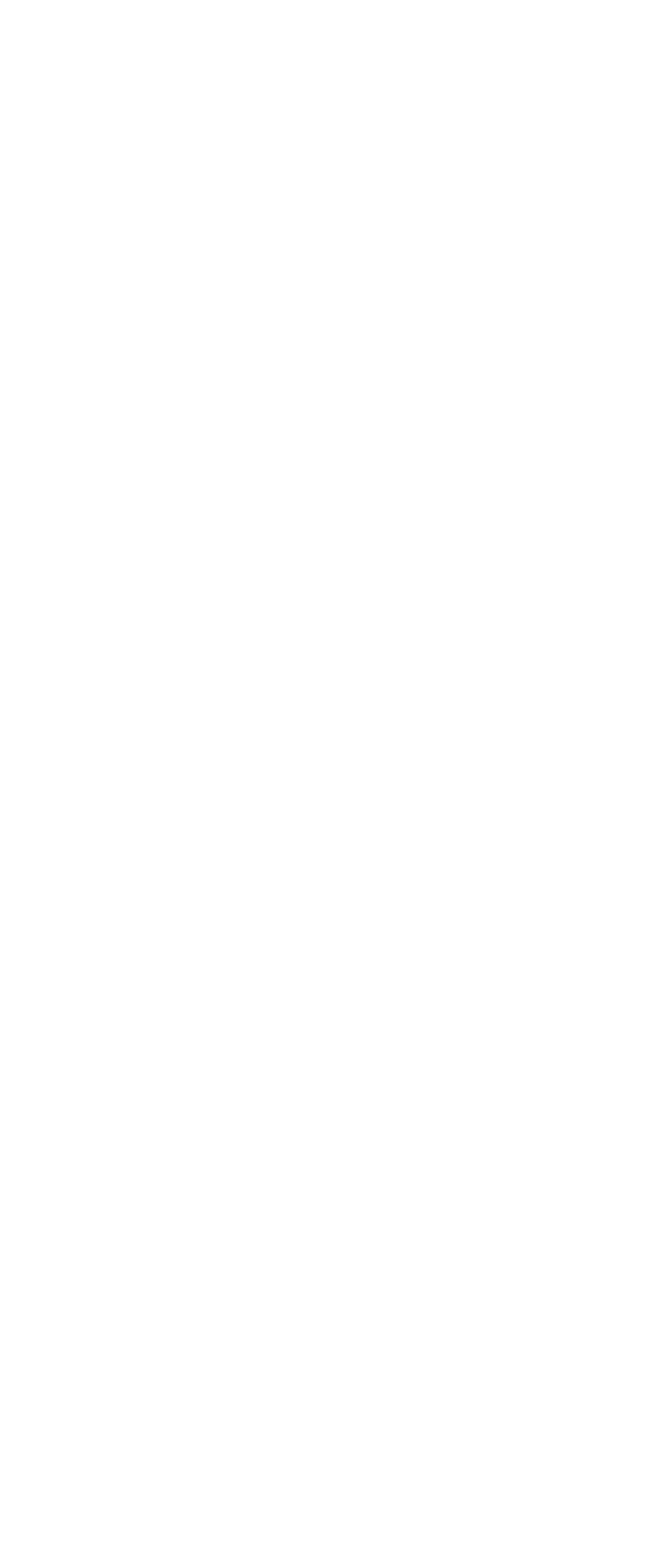Locate the bounding box coordinates of the element to click to perform the following action: 'Click on Pop Culture'. The coordinates should be given as four float values between 0 and 1, in the form of [left, top, right, bottom].

[0.474, 0.03, 0.731, 0.053]